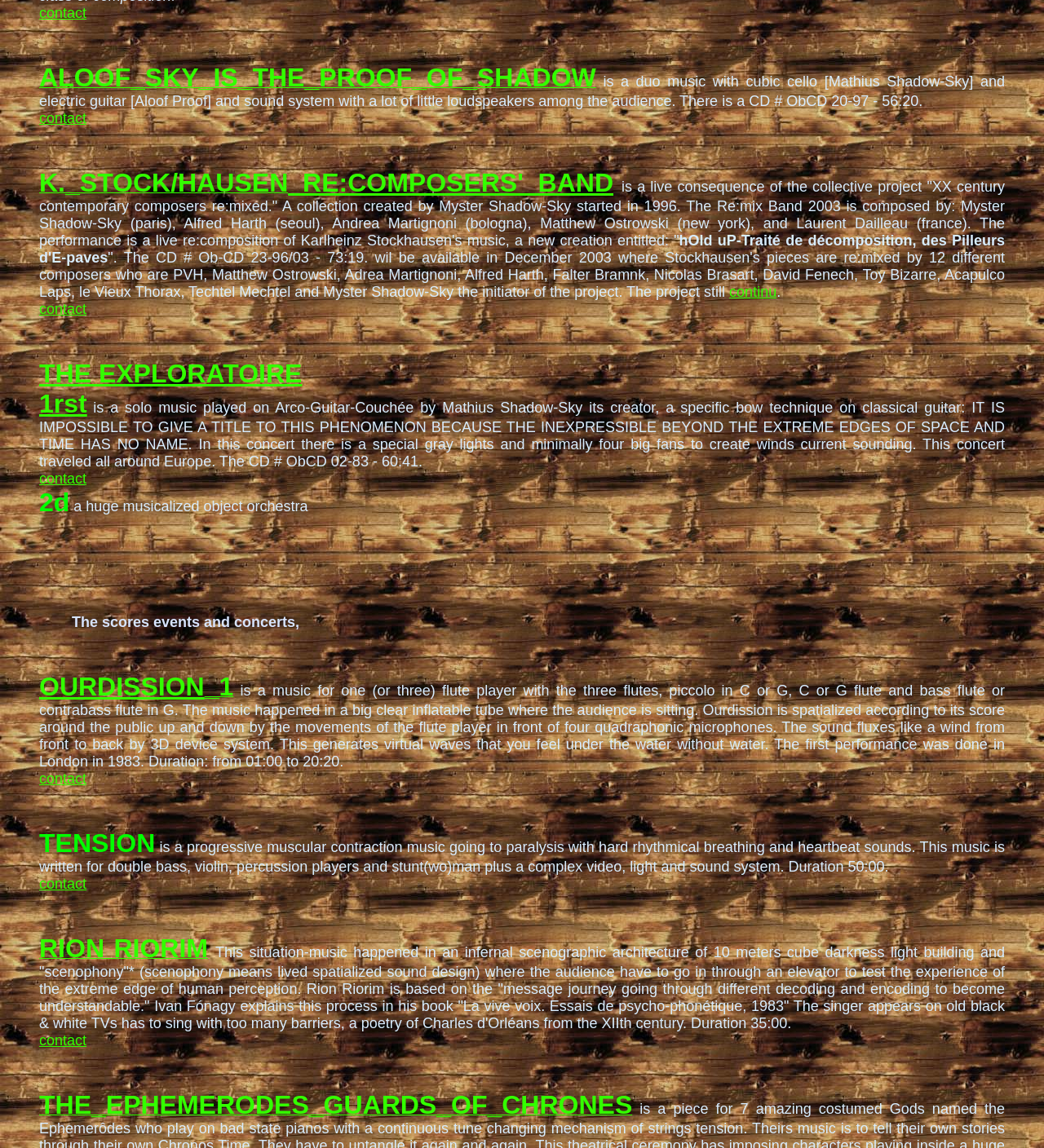Find and specify the bounding box coordinates that correspond to the clickable region for the instruction: "discover THE_EPHEMERODES_GUARDS_OF_CHRONES".

[0.038, 0.96, 0.606, 0.972]